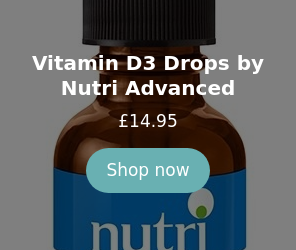What is the price of the Vitamin D3 Drops?
Based on the visual content, answer with a single word or a brief phrase.

£14.95